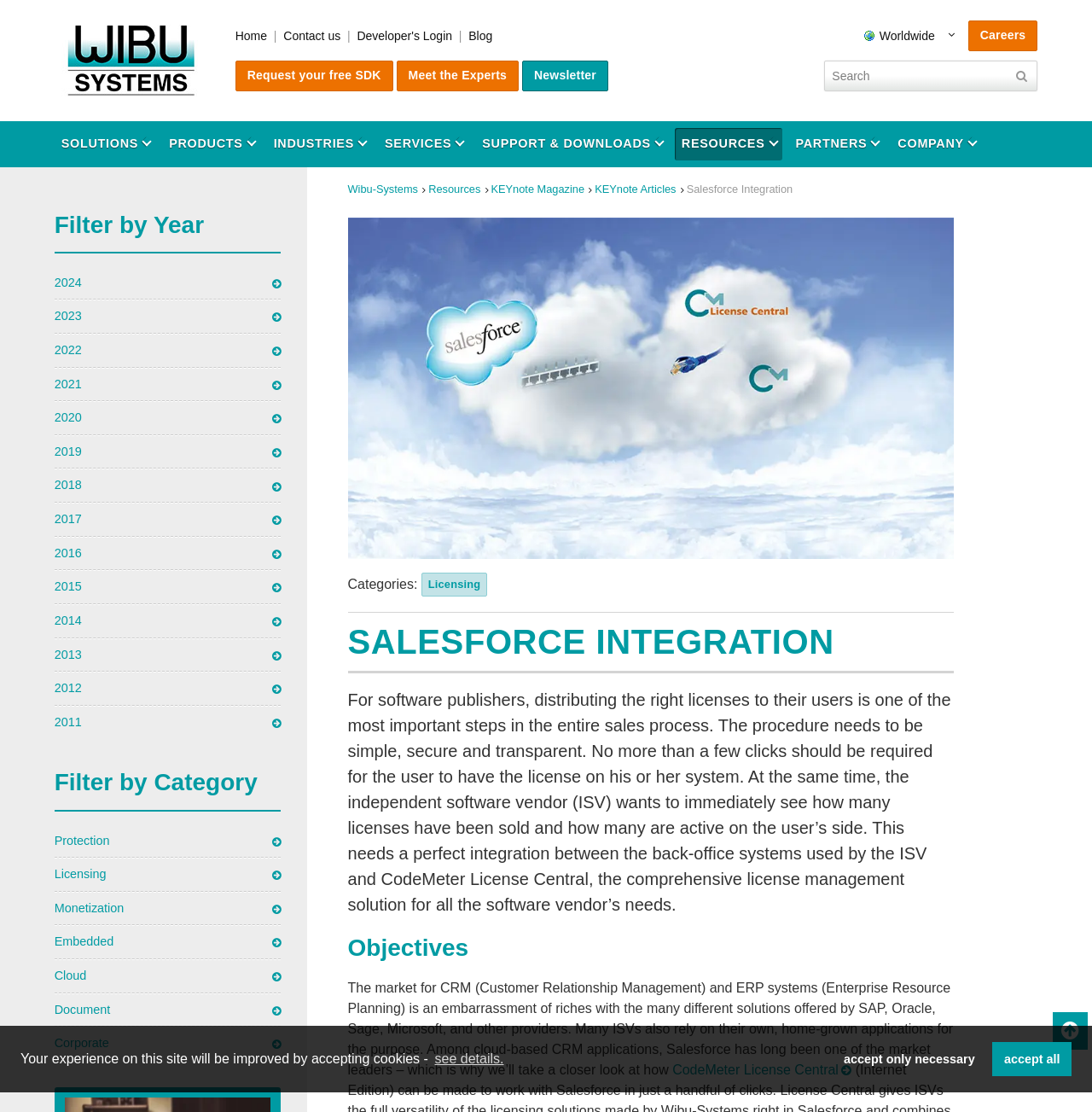Please determine the bounding box coordinates of the clickable area required to carry out the following instruction: "Search for something". The coordinates must be four float numbers between 0 and 1, represented as [left, top, right, bottom].

[0.755, 0.054, 0.95, 0.082]